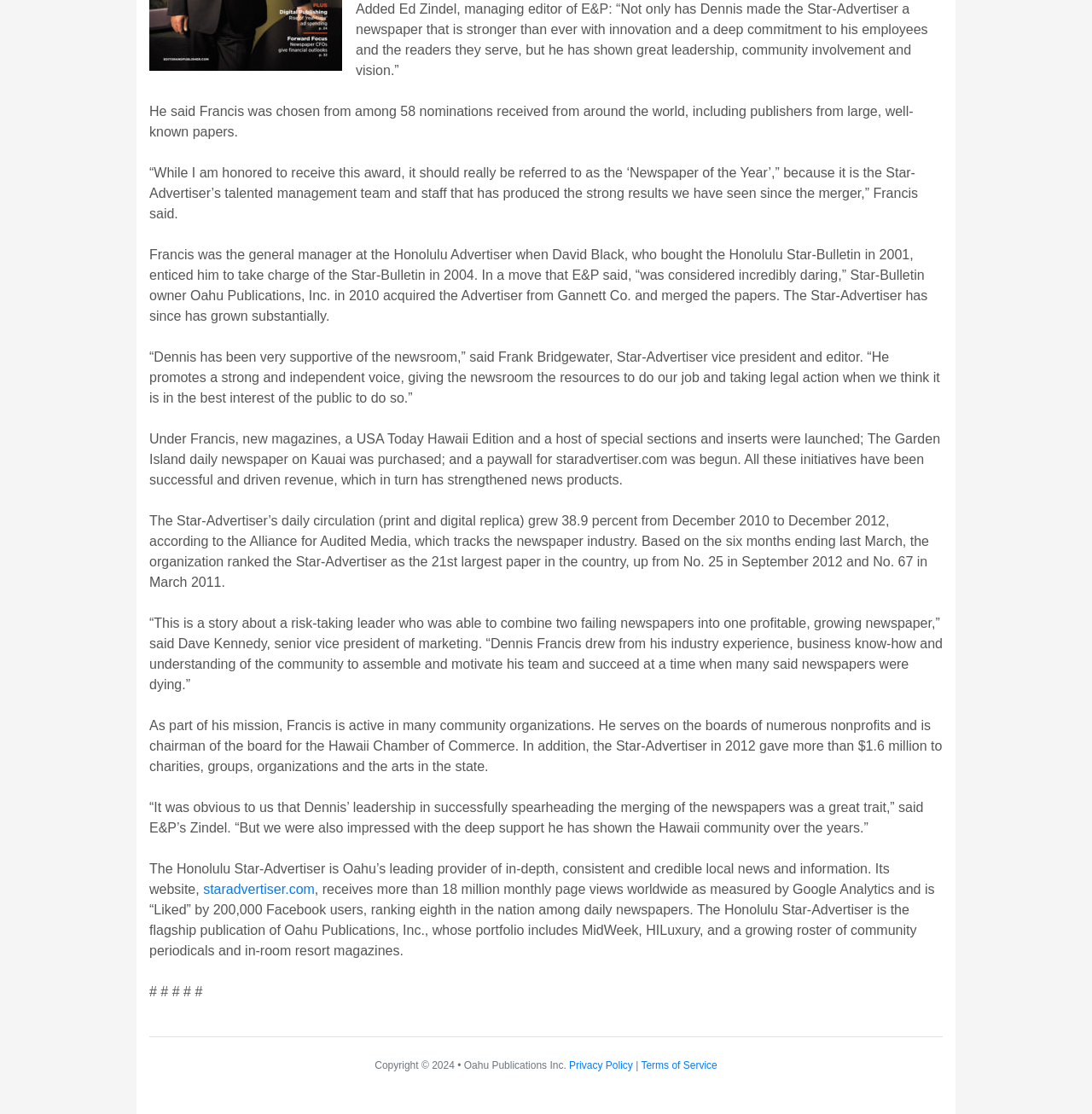Determine the bounding box coordinates of the UI element described by: "Terms of Service".

[0.587, 0.951, 0.657, 0.962]